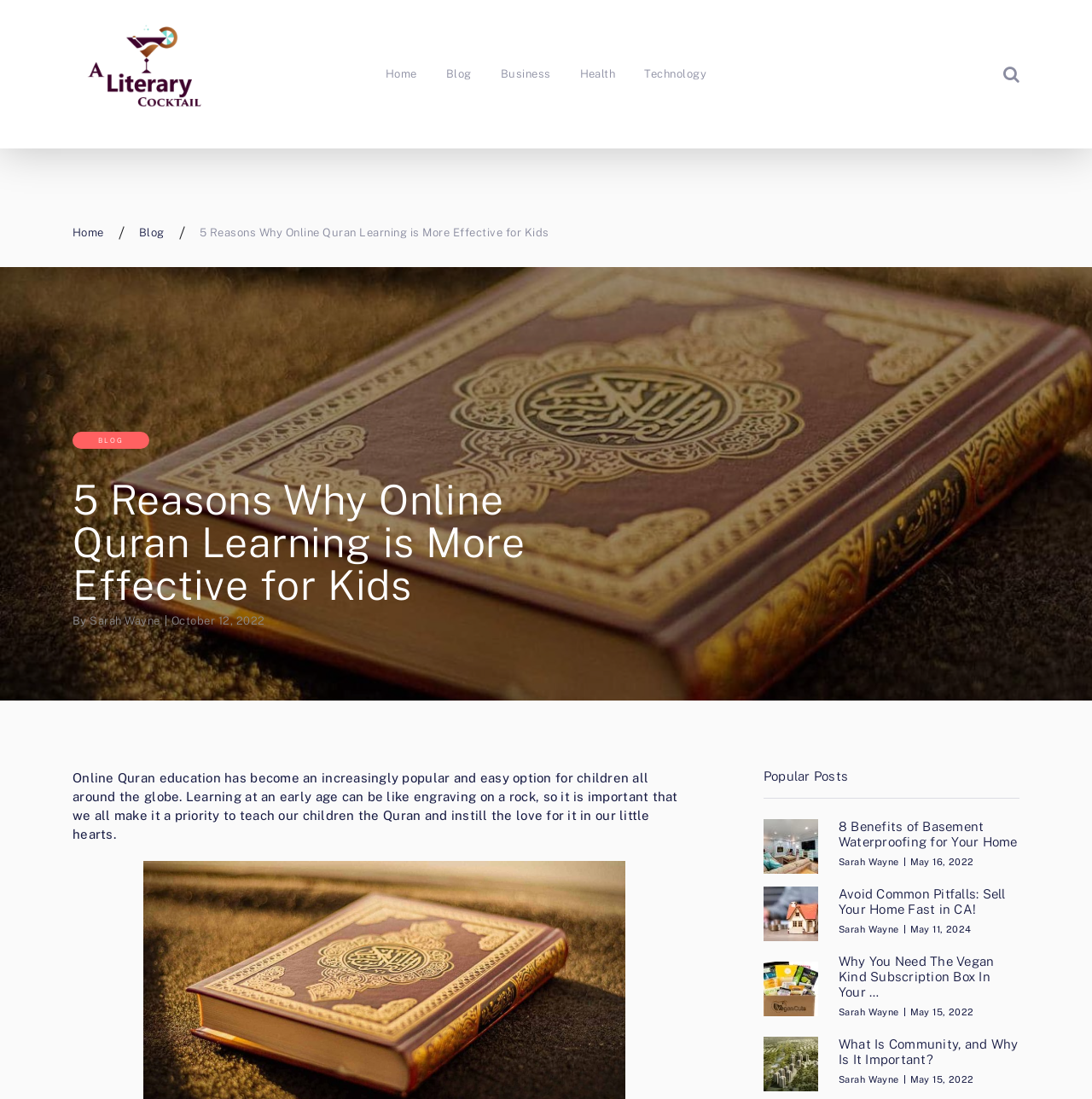Predict the bounding box of the UI element that fits this description: "value="GO"".

[0.902, 0.052, 0.934, 0.083]